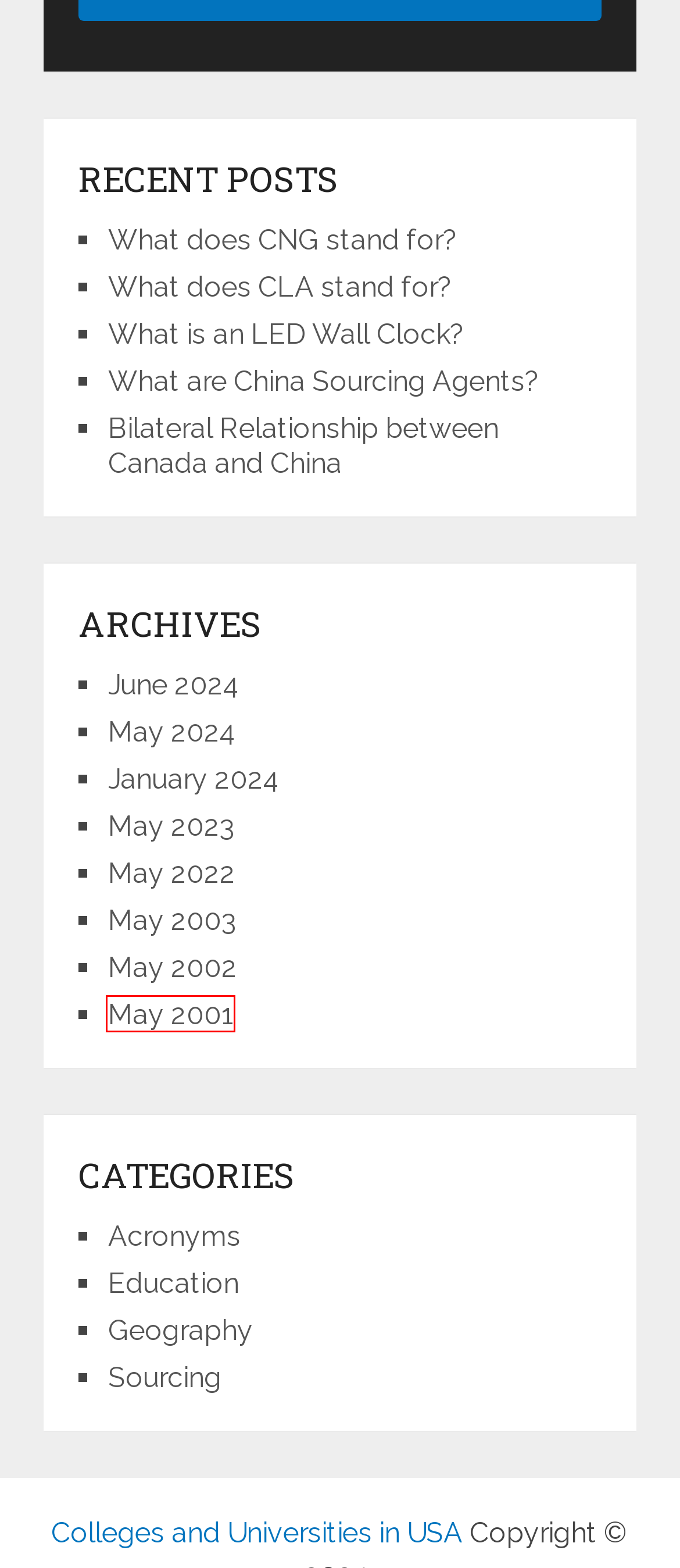Given a webpage screenshot with a red bounding box around a UI element, choose the webpage description that best matches the new webpage after clicking the element within the bounding box. Here are the candidates:
A. May 2023 – Colleges and Universities in USA
B. What is an LED Wall Clock? – Colleges and Universities in USA
C. May 2001 – Colleges and Universities in USA
D. What does CLA stand for? – Colleges and Universities in USA
E. What does CNG stand for? – Colleges and Universities in USA
F. May 2002 – Colleges and Universities in USA
G. What are China Sourcing Agents? – Colleges and Universities in USA
H. May 2003 – Colleges and Universities in USA

C